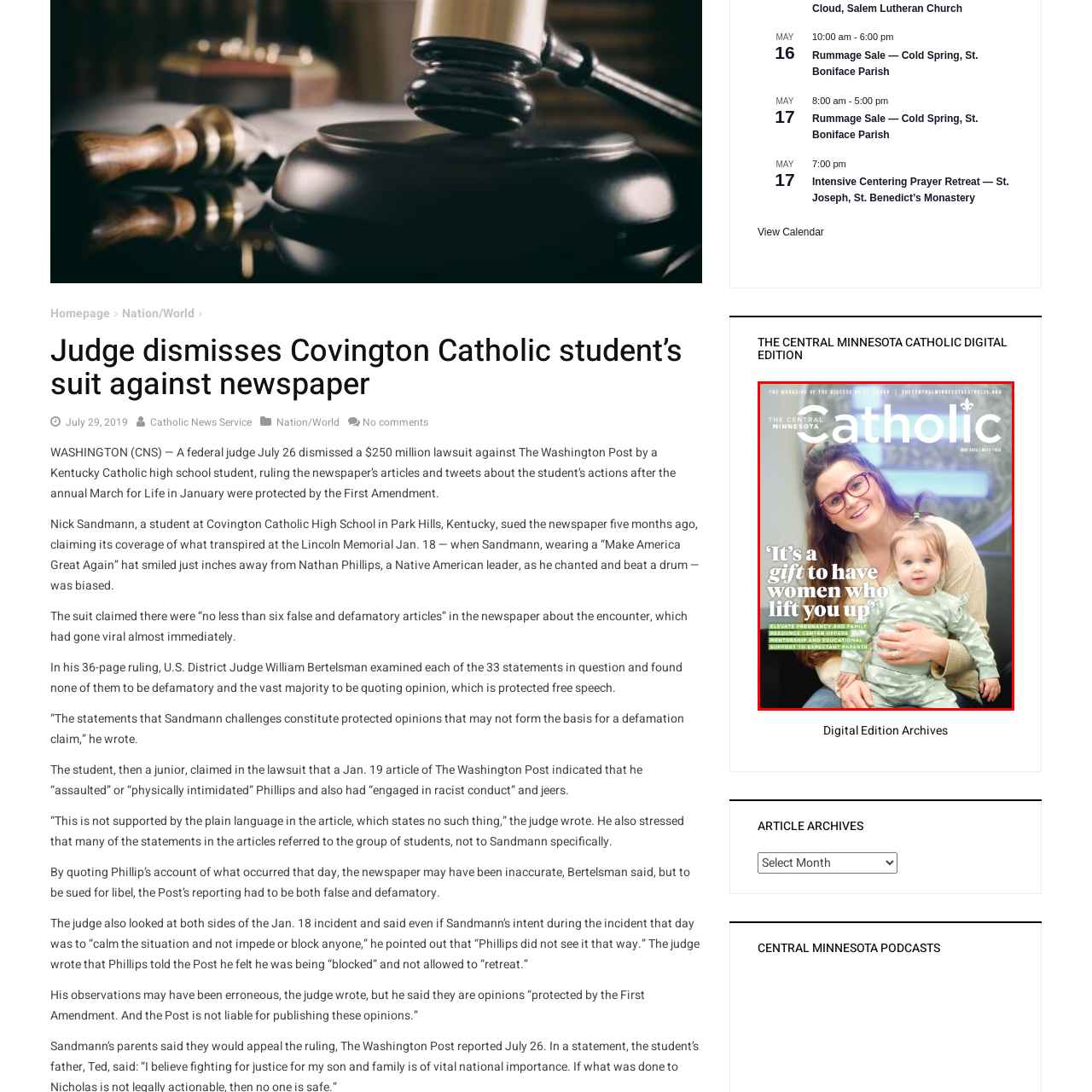View the image inside the red box and answer the question briefly with a word or phrase:
What is the focus of the background in the image?

Softly blurred